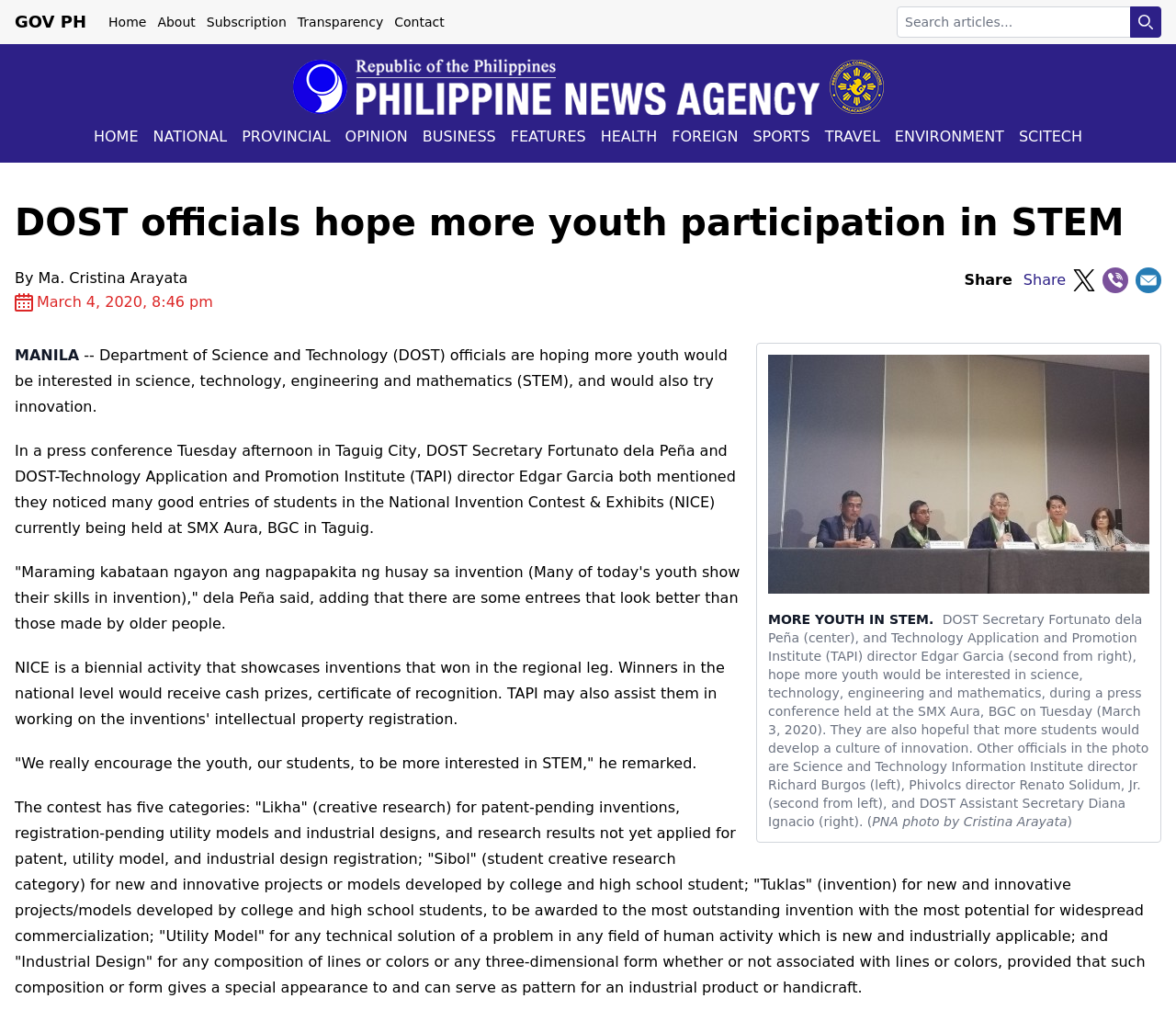Give a short answer to this question using one word or a phrase:
What is the name of the department mentioned in the article?

Department of Science and Technology